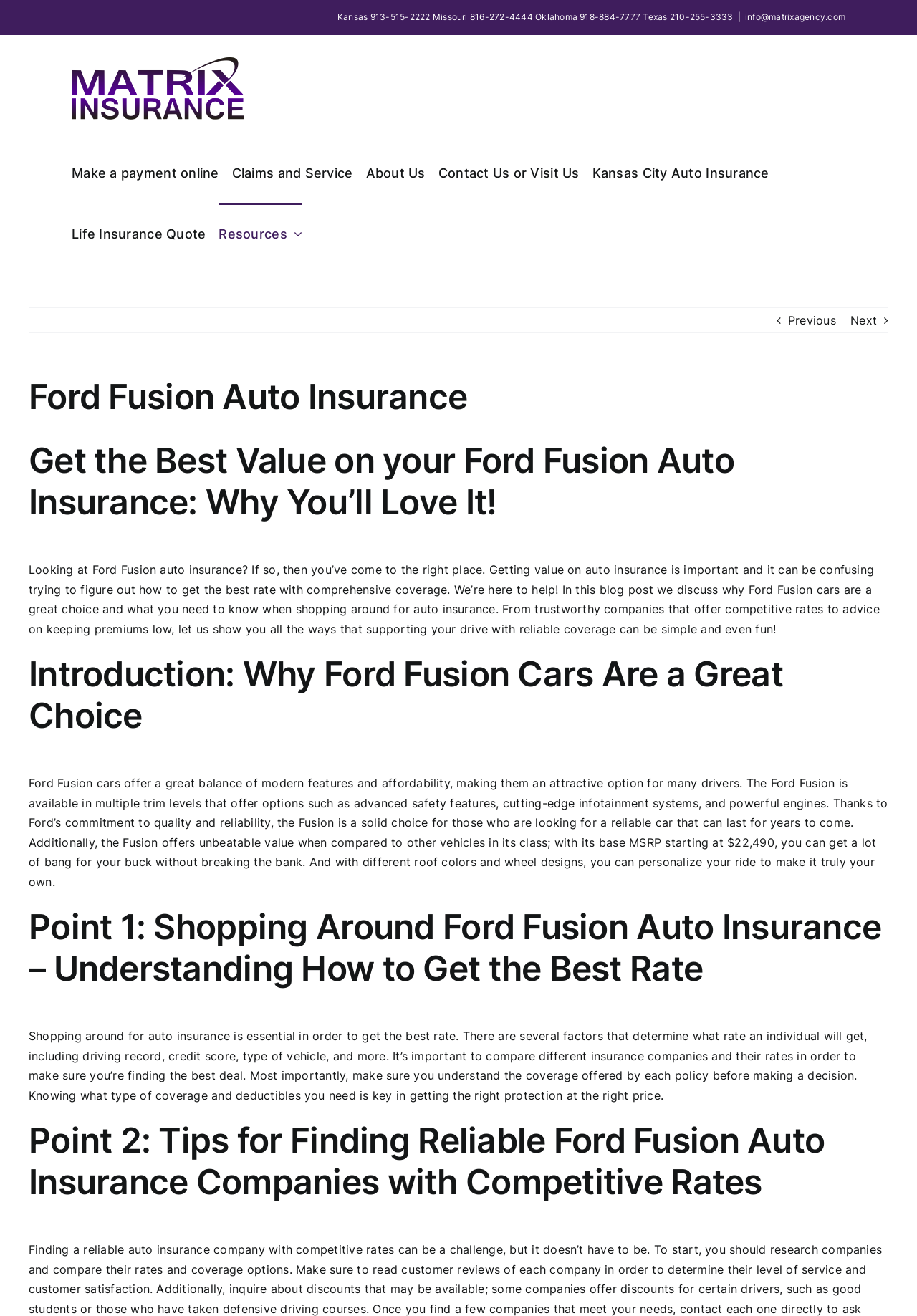Find the bounding box coordinates for the HTML element described as: "About Us". The coordinates should consist of four float values between 0 and 1, i.e., [left, top, right, bottom].

[0.399, 0.108, 0.464, 0.154]